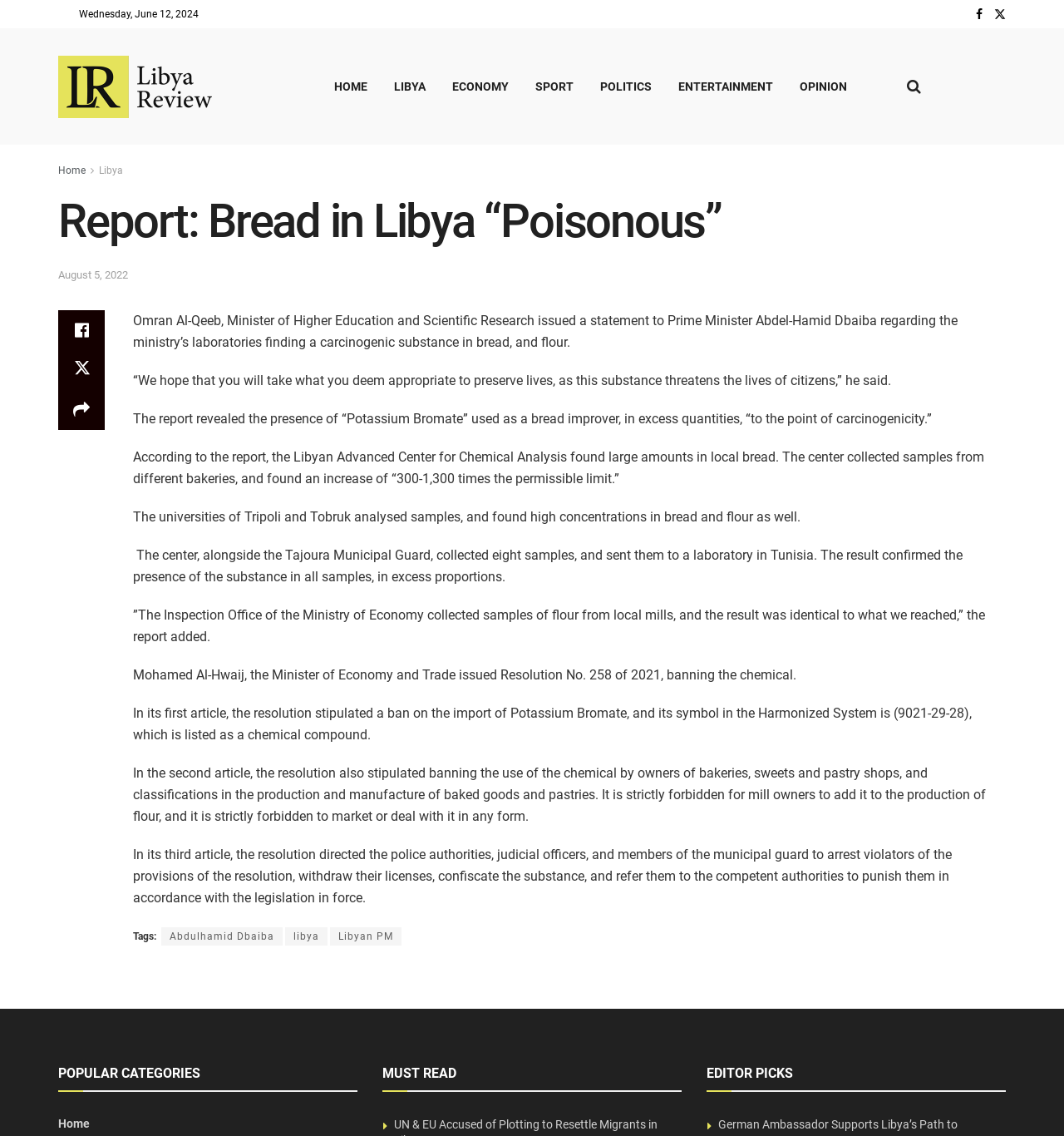Show the bounding box coordinates of the region that should be clicked to follow the instruction: "Check the 'OPINION' section."

[0.739, 0.058, 0.808, 0.094]